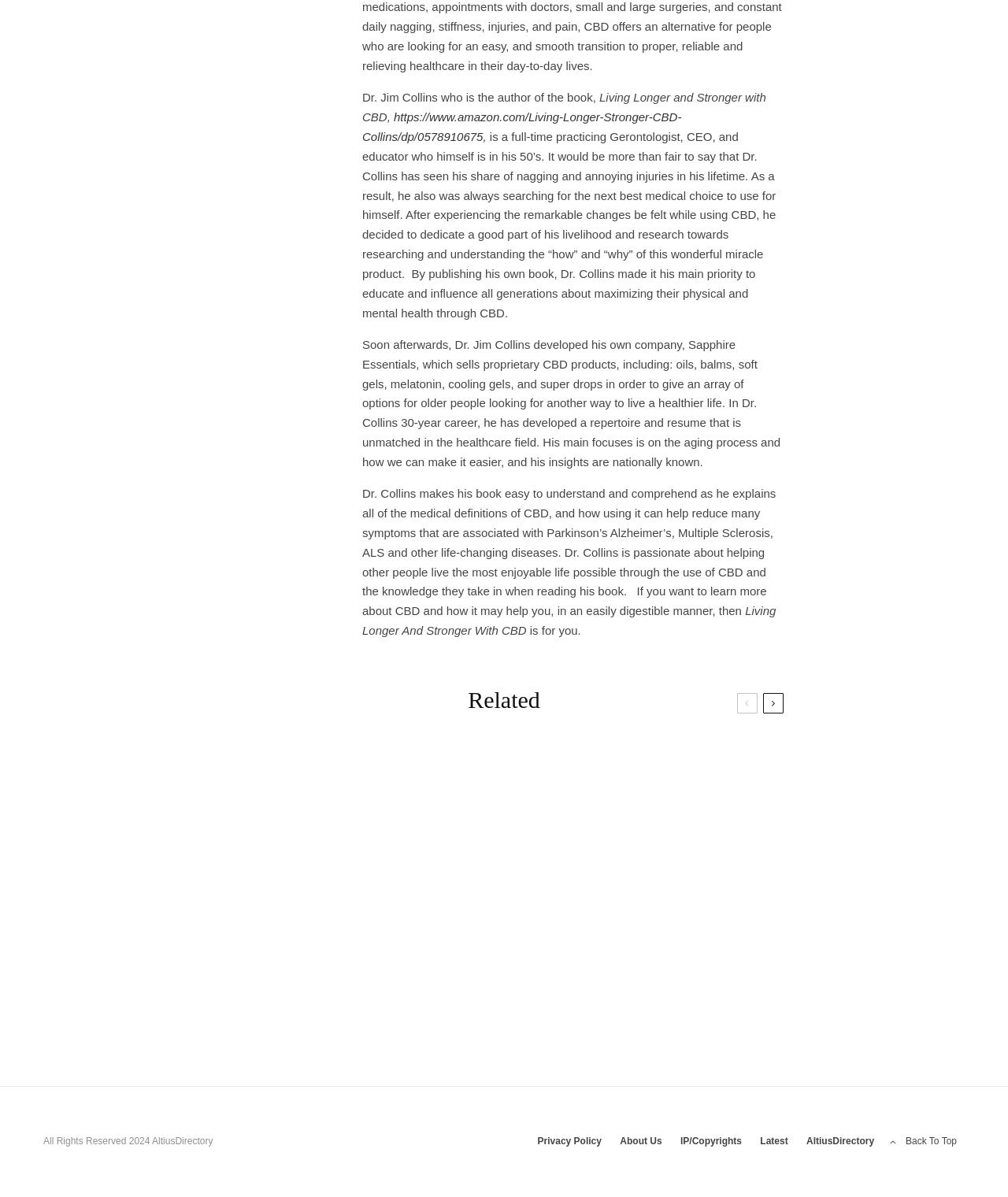Bounding box coordinates should be provided in the format (top-left x, top-left y, bottom-right x, bottom-right y) with all values between 0 and 1. Identify the bounding box for this UI element: About Us

[0.615, 0.947, 0.657, 0.961]